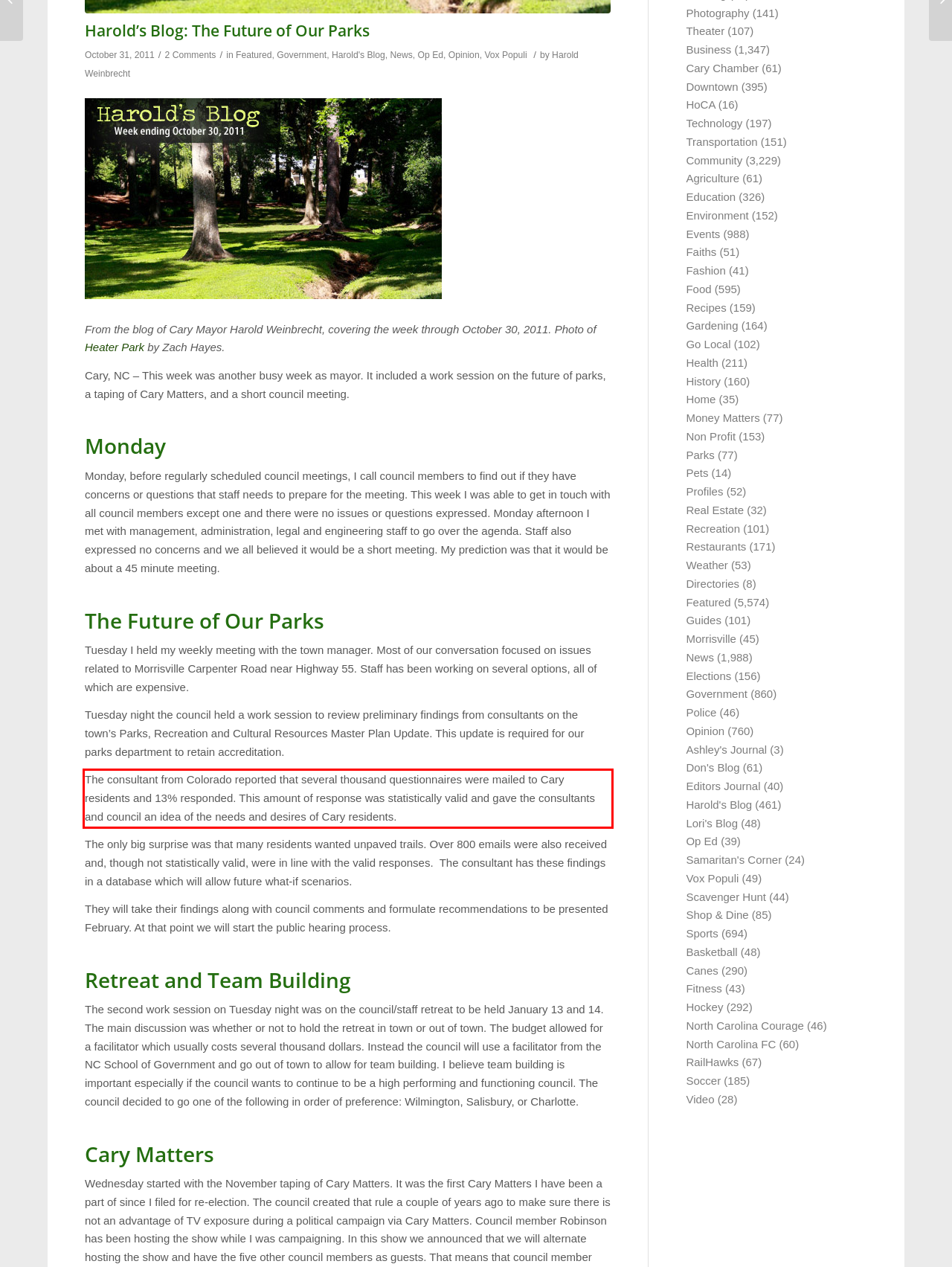You have a screenshot of a webpage with a red bounding box. Identify and extract the text content located inside the red bounding box.

The consultant from Colorado reported that several thousand questionnaires were mailed to Cary residents and 13% responded. This amount of response was statistically valid and gave the consultants and council an idea of the needs and desires of Cary residents.